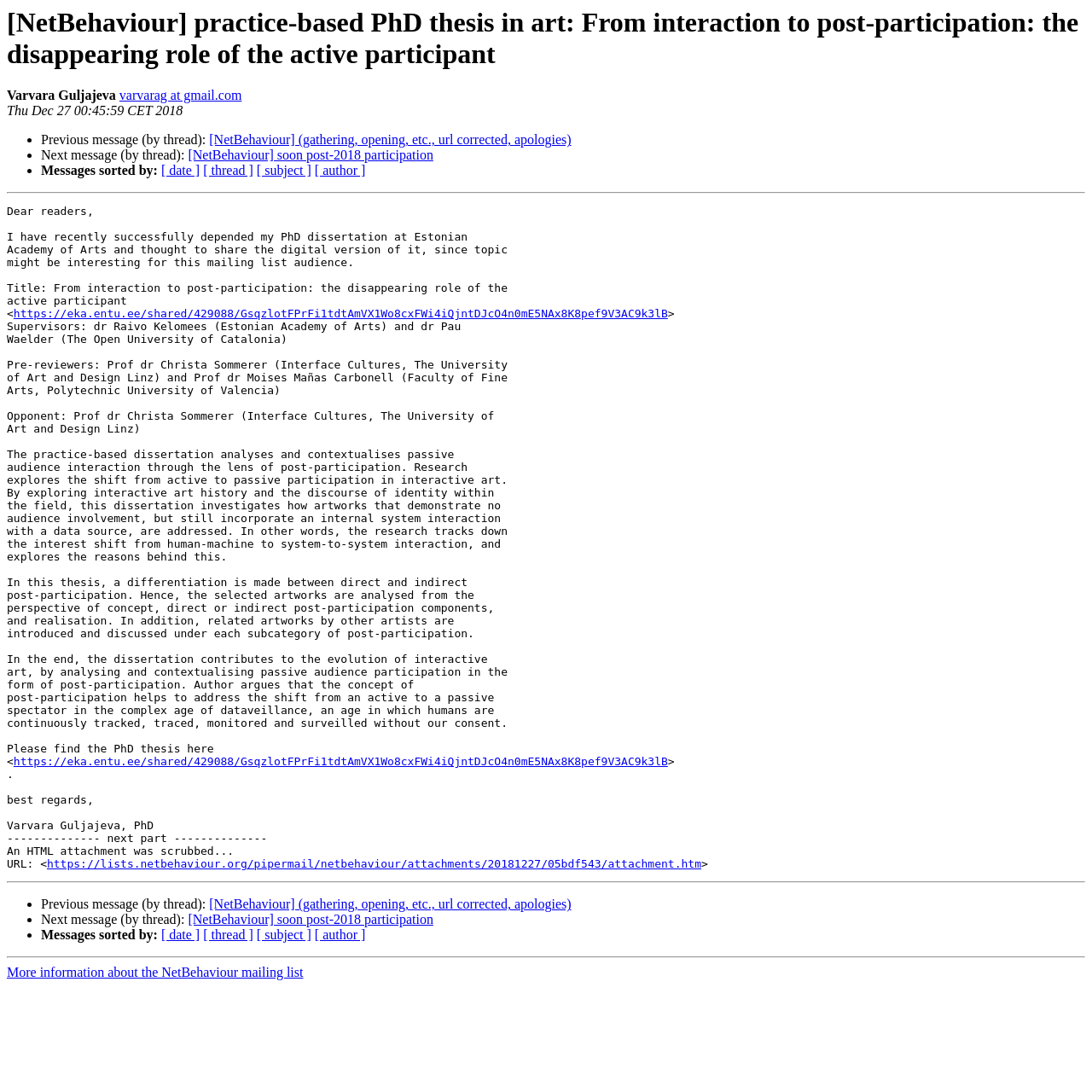Determine the bounding box coordinates for the area that needs to be clicked to fulfill this task: "Click the link to Varvara's email". The coordinates must be given as four float numbers between 0 and 1, i.e., [left, top, right, bottom].

[0.109, 0.081, 0.221, 0.094]